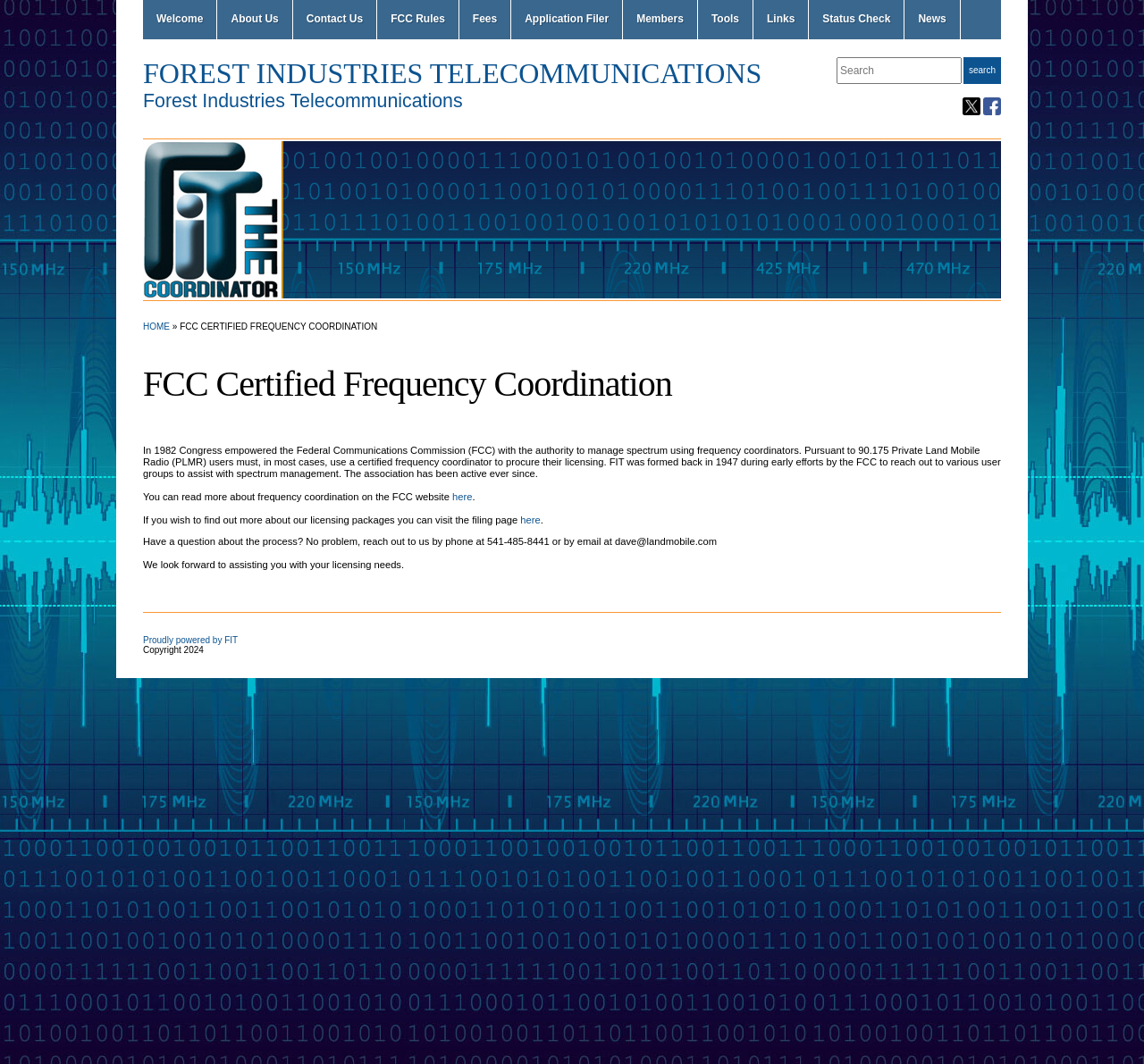What is the purpose of frequency coordinators?
Use the screenshot to answer the question with a single word or phrase.

To manage spectrum